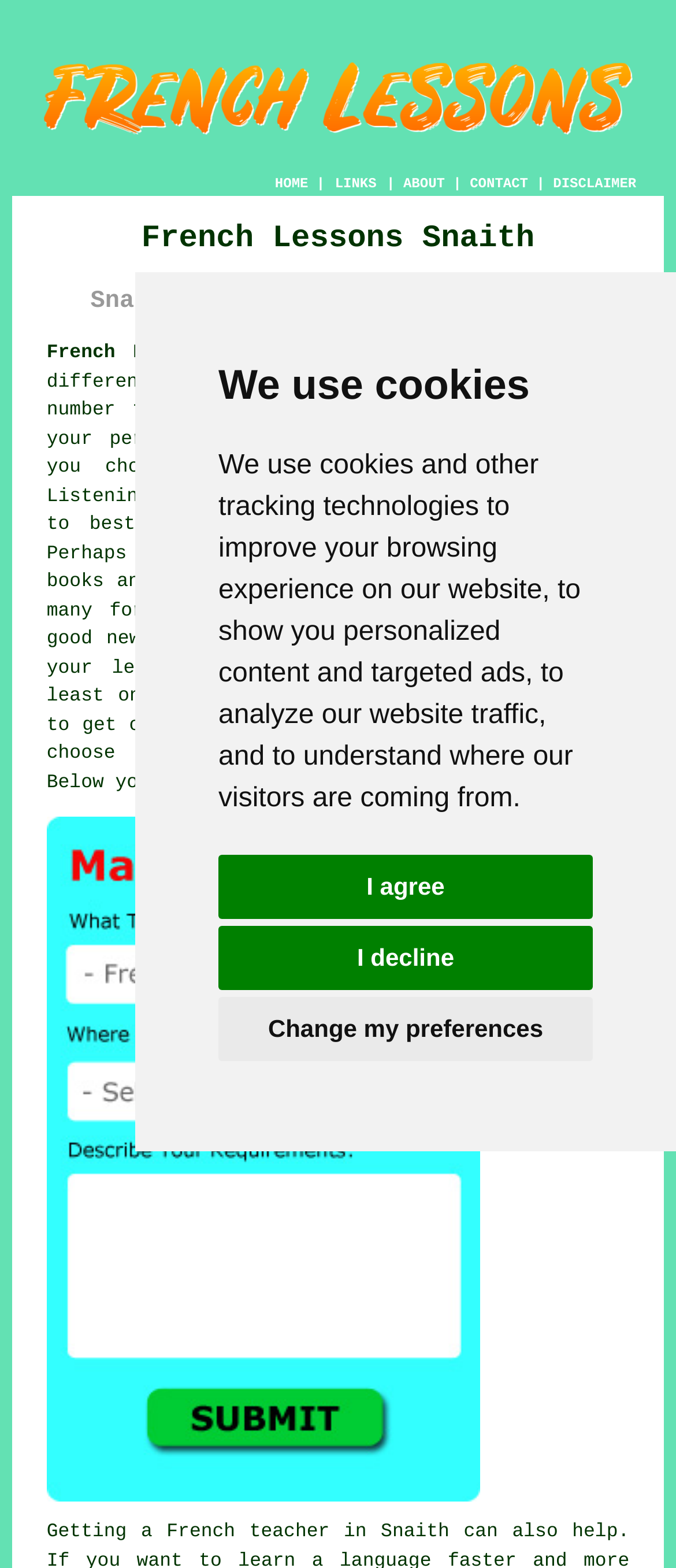Generate the main heading text from the webpage.

French Lessons Snaith